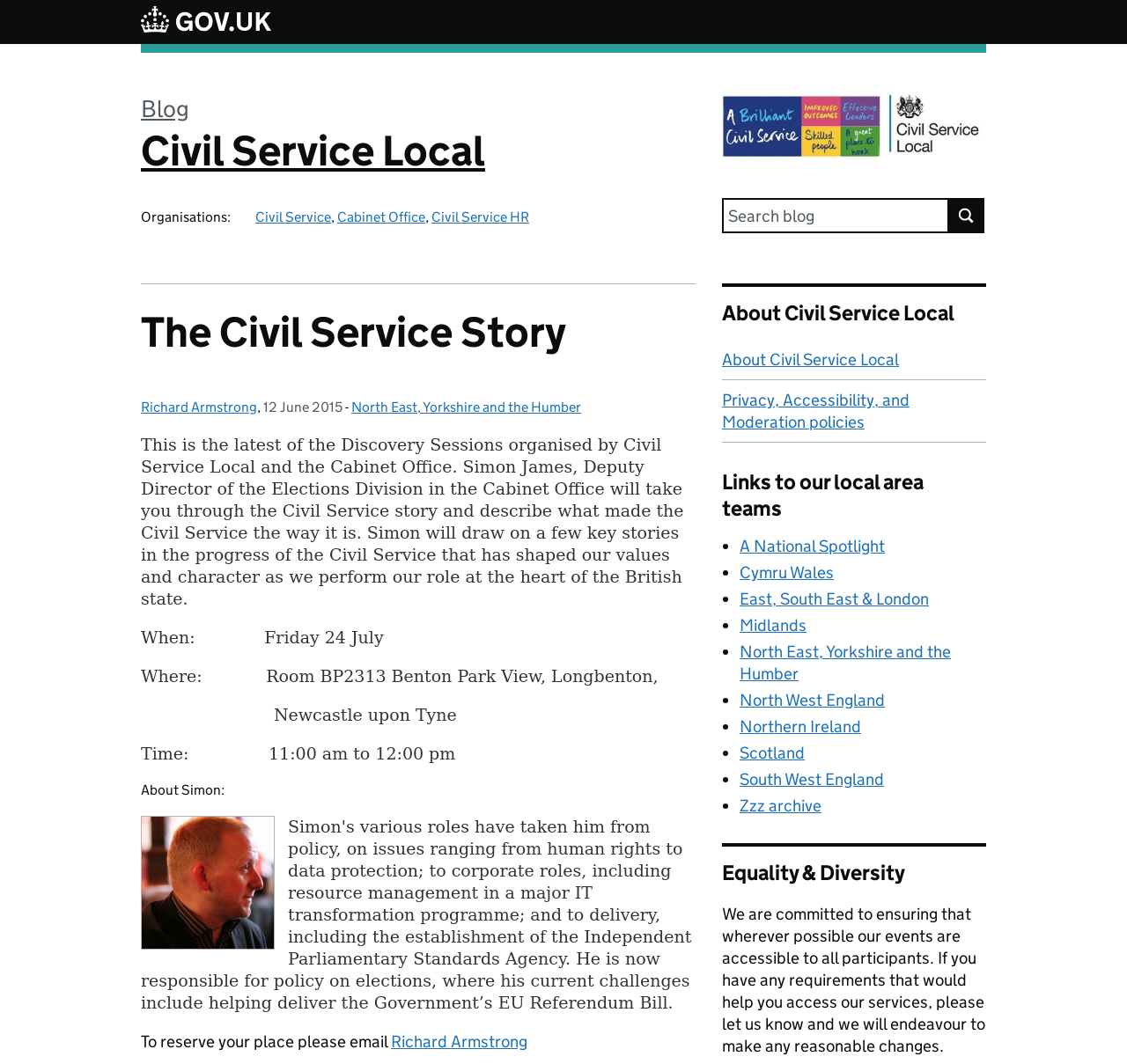Respond to the following question with a brief word or phrase:
What is the topic of the blog post?

The Civil Service story